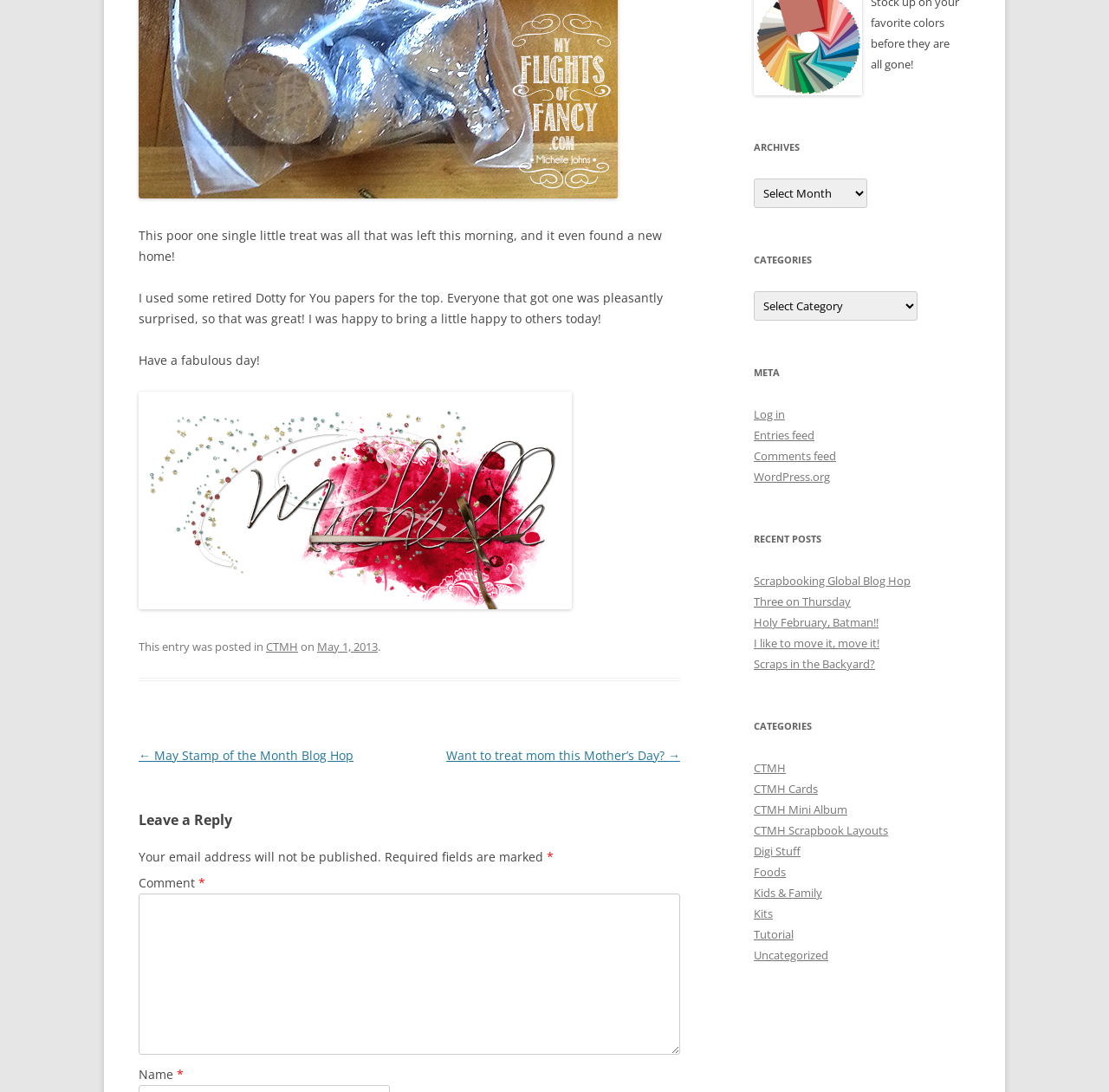What is the purpose of the 'Leave a Reply' section?
Using the screenshot, give a one-word or short phrase answer.

To comment